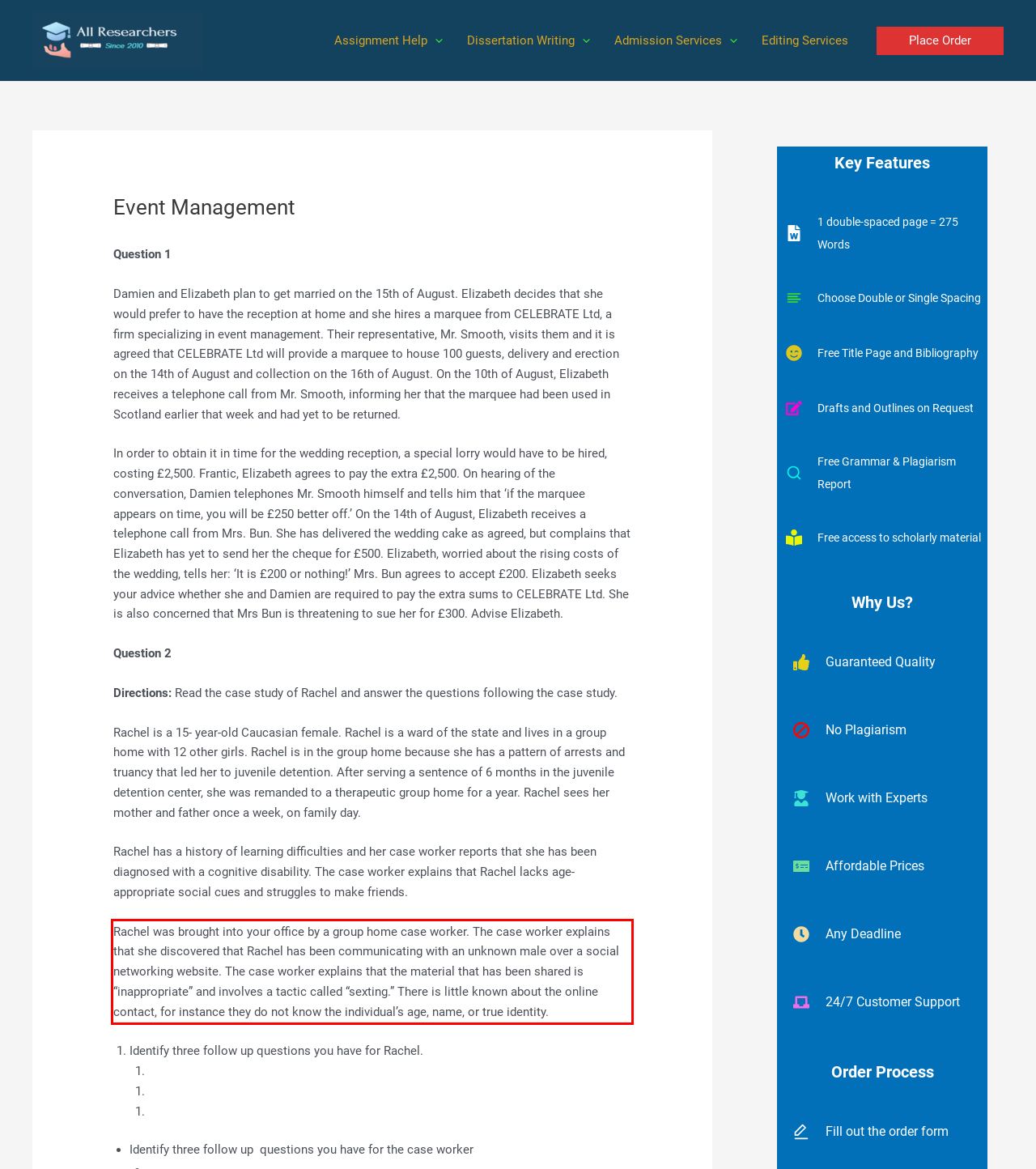Given a screenshot of a webpage containing a red bounding box, perform OCR on the text within this red bounding box and provide the text content.

Rachel was brought into your office by a group home case worker. The case worker explains that she discovered that Rachel has been communicating with an unknown male over a social networking website. The case worker explains that the material that has been shared is “inappropriate” and involves a tactic called “sexting.” There is little known about the online contact, for instance they do not know the individual’s age, name, or true identity.